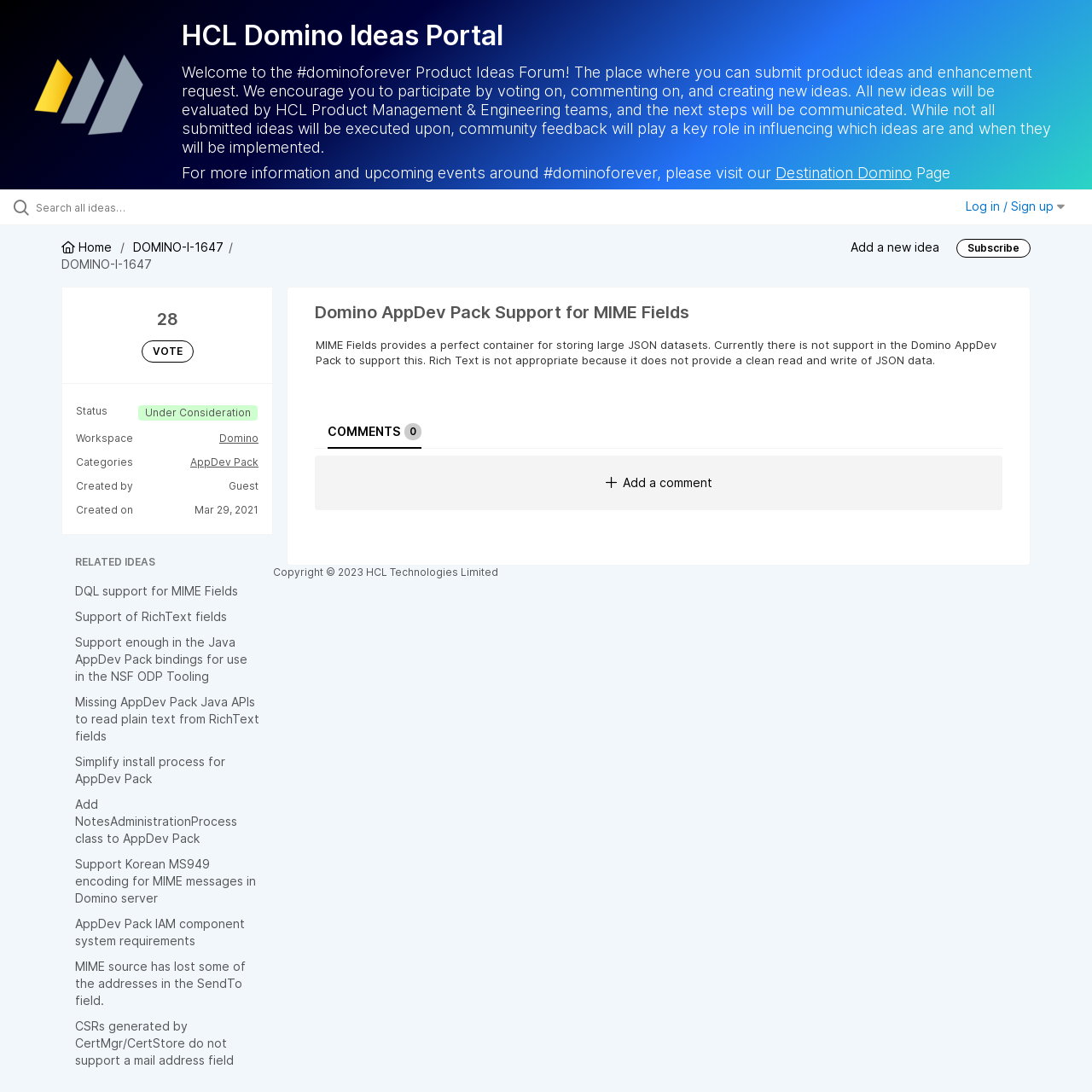Determine the bounding box coordinates of the area to click in order to meet this instruction: "Search this website".

None